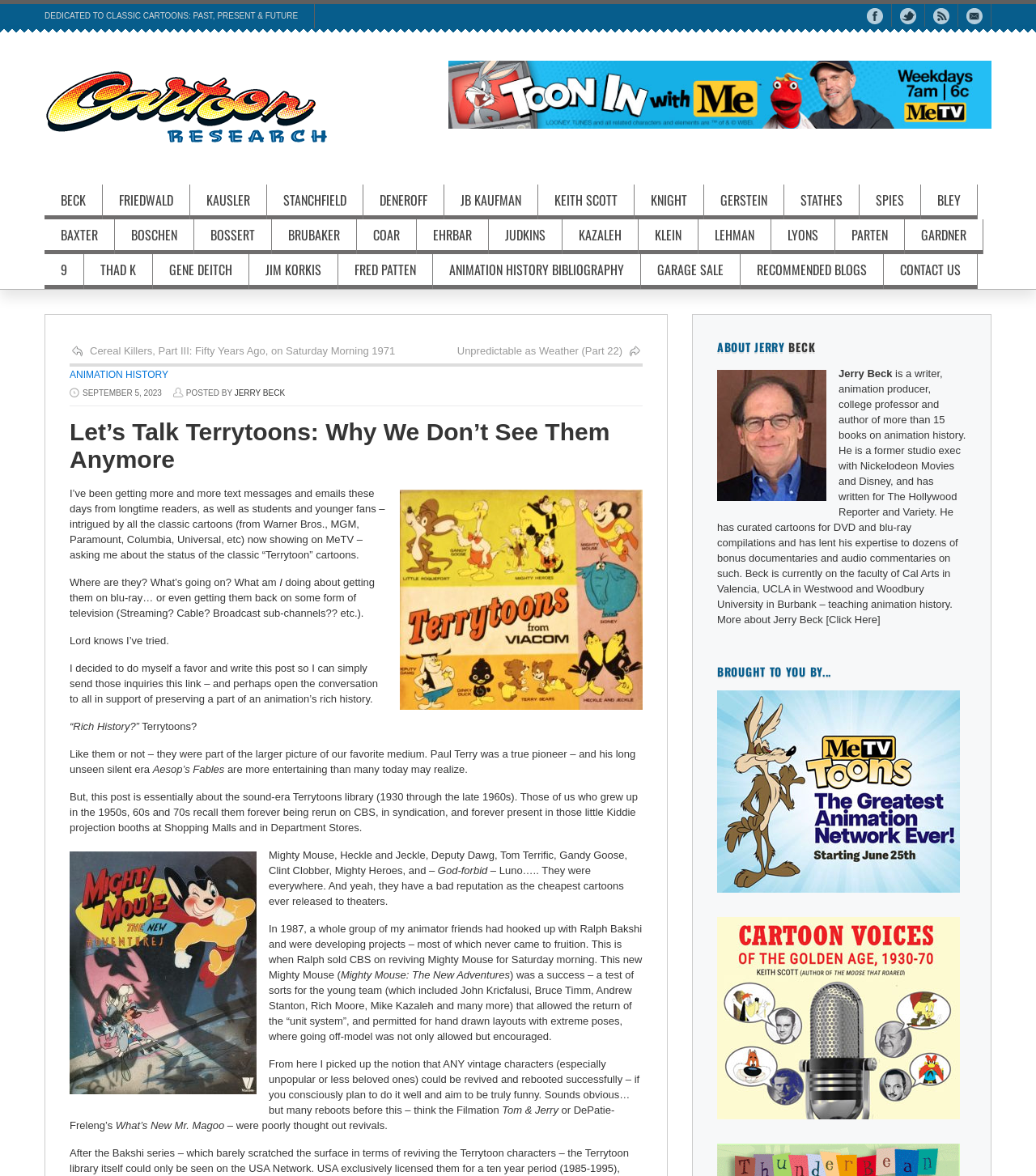Using the information shown in the image, answer the question with as much detail as possible: What is the name of the author of the article?

The article is written by Jerry Beck, who is a writer, animation producer, college professor, and author of more than 15 books on animation history.